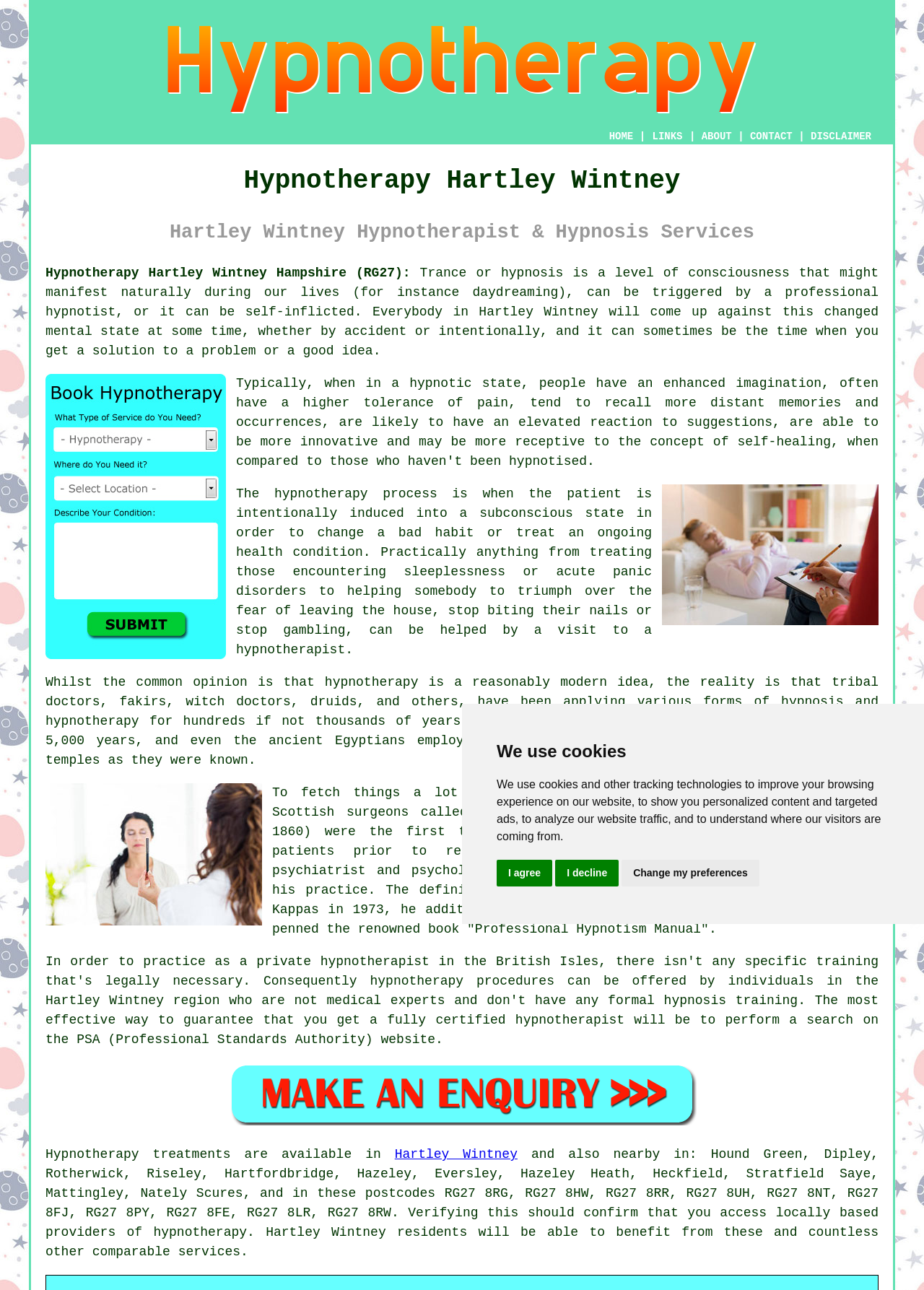Specify the bounding box coordinates of the element's area that should be clicked to execute the given instruction: "Click the ABOUT link". The coordinates should be four float numbers between 0 and 1, i.e., [left, top, right, bottom].

[0.759, 0.101, 0.792, 0.11]